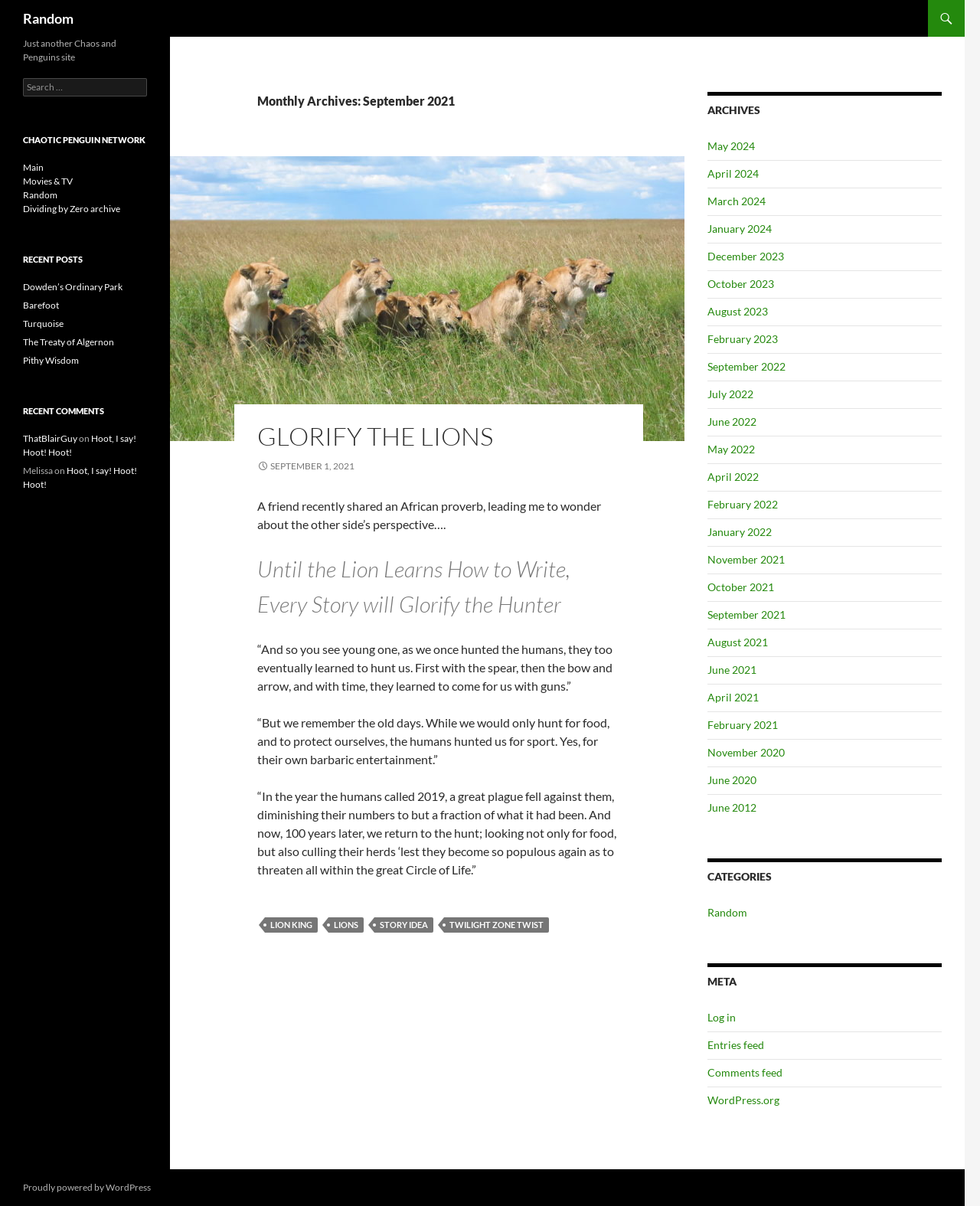Use a single word or phrase to respond to the question:
What is the name of the website's network?

CHAOTIC PENGUIN NETWORK